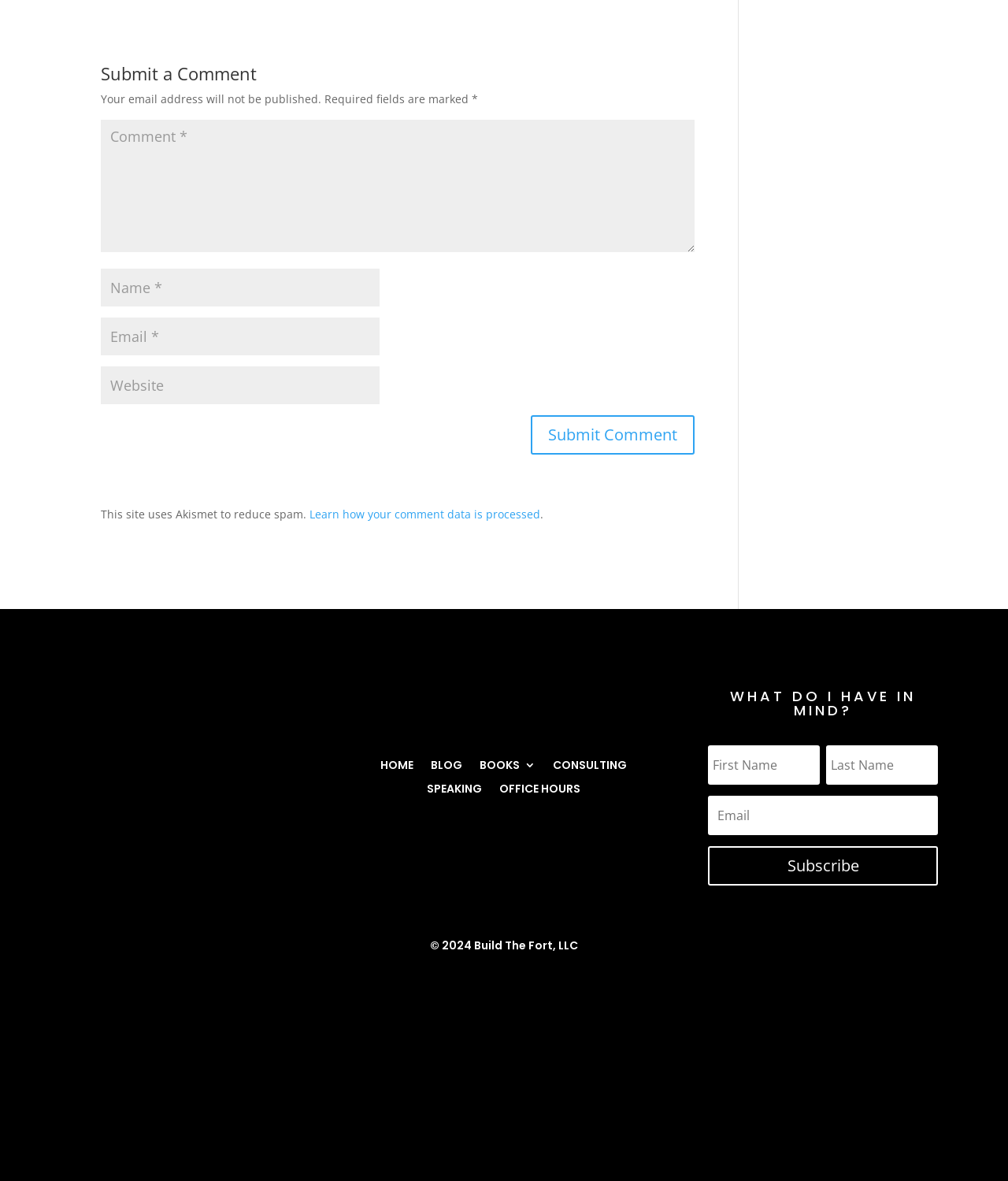Provide the bounding box coordinates of the HTML element described by the text: "alt="China Travel News"".

None